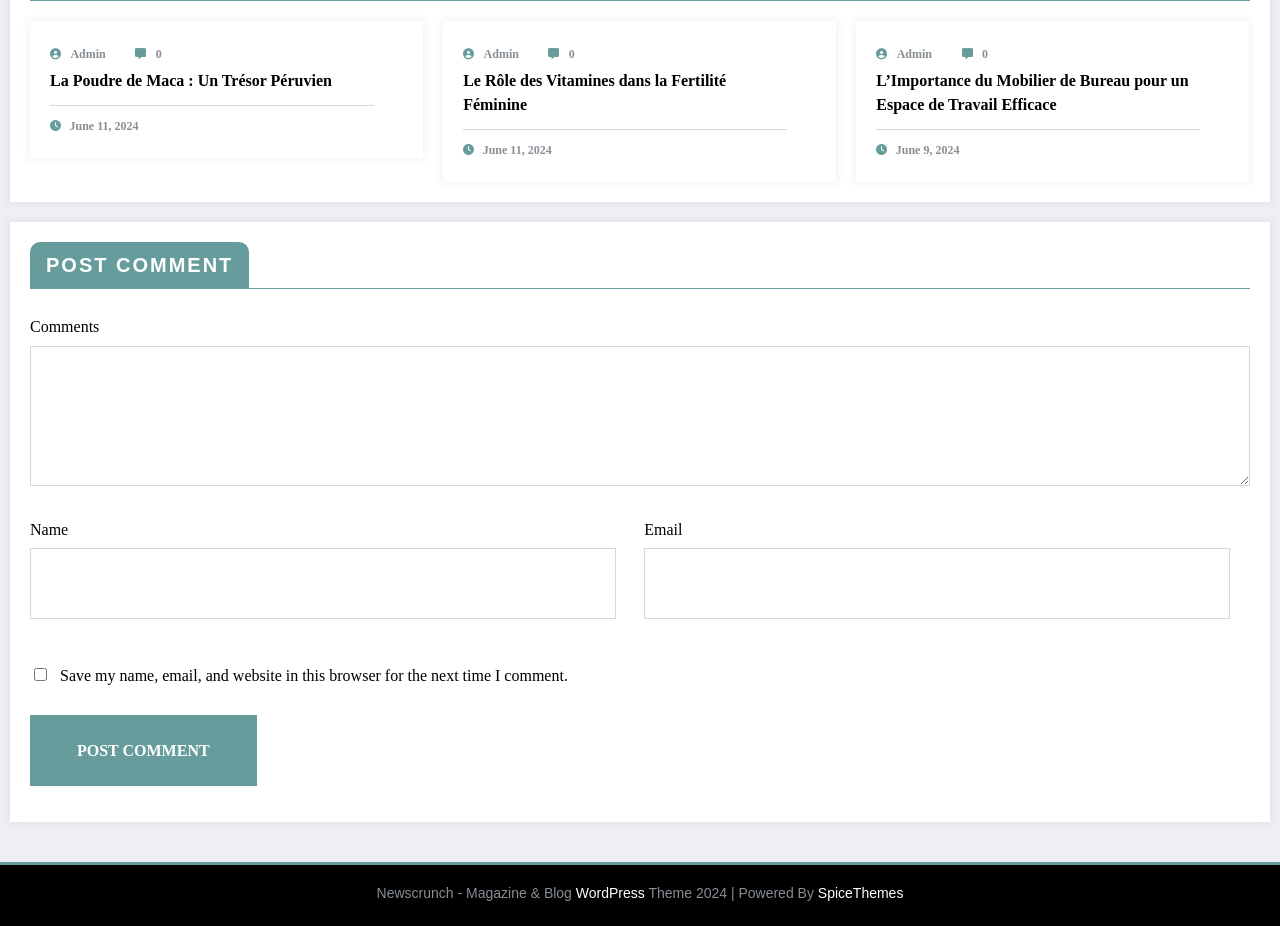Based on the image, provide a detailed and complete answer to the question: 
How many comment fields are there?

I counted the number of comment fields by looking at the textboxes with labels 'Comments', 'Name', and 'Email'.